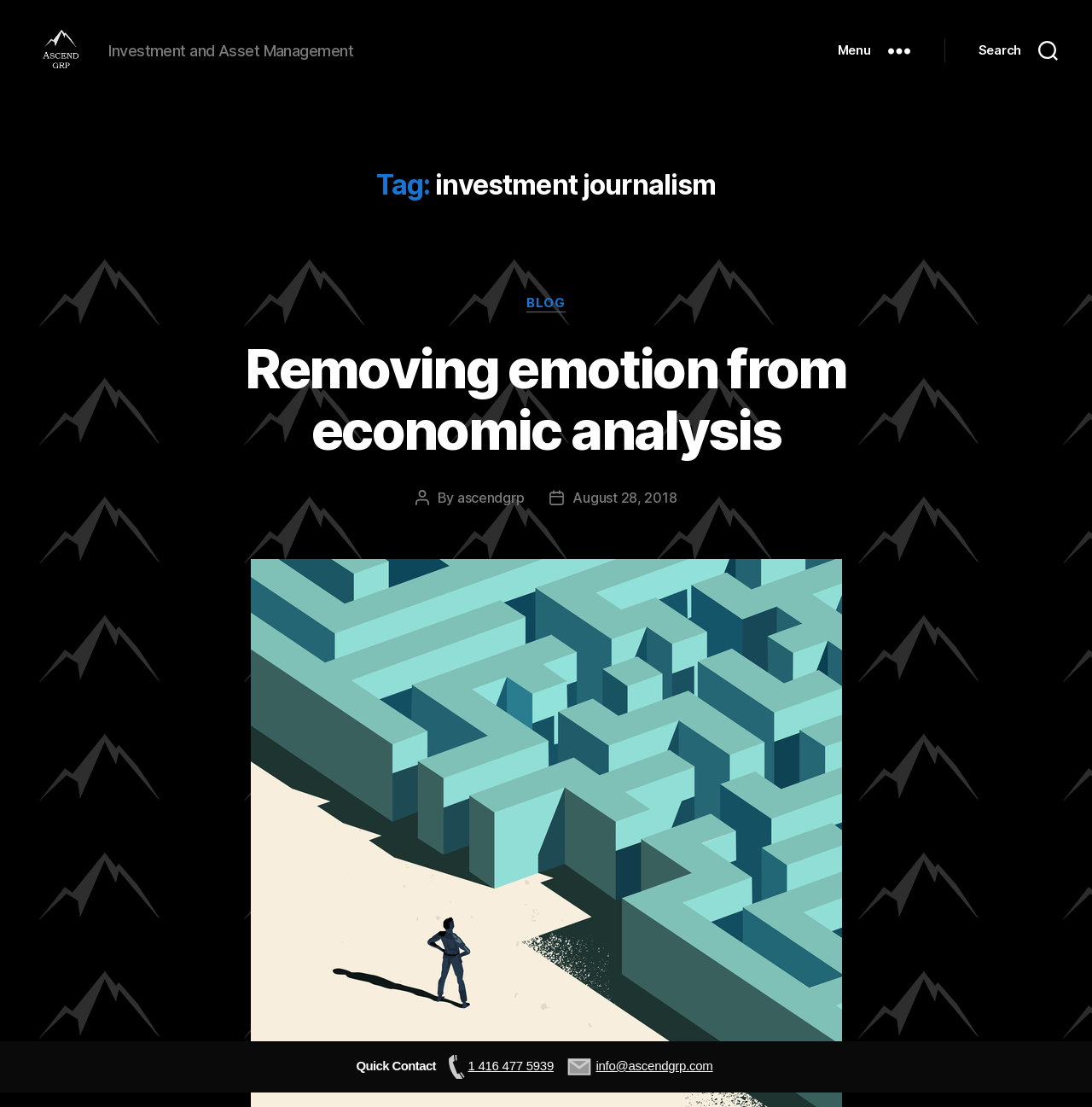Pinpoint the bounding box coordinates of the clickable element to carry out the following instruction: "Open the menu."

[0.736, 0.039, 0.865, 0.073]